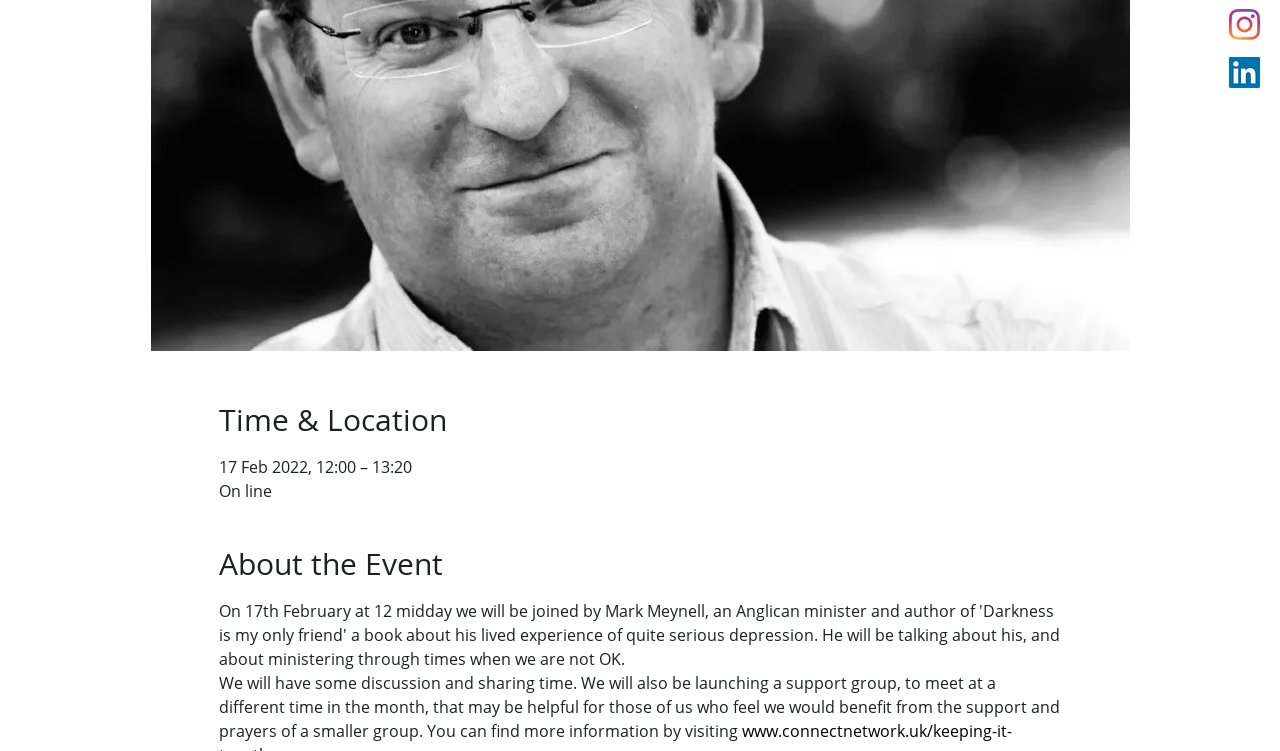Find the bounding box of the UI element described as: "aria-label="LinkedIn"". The bounding box coordinates should be given as four float values between 0 and 1, i.e., [left, top, right, bottom].

[0.96, 0.075, 0.984, 0.117]